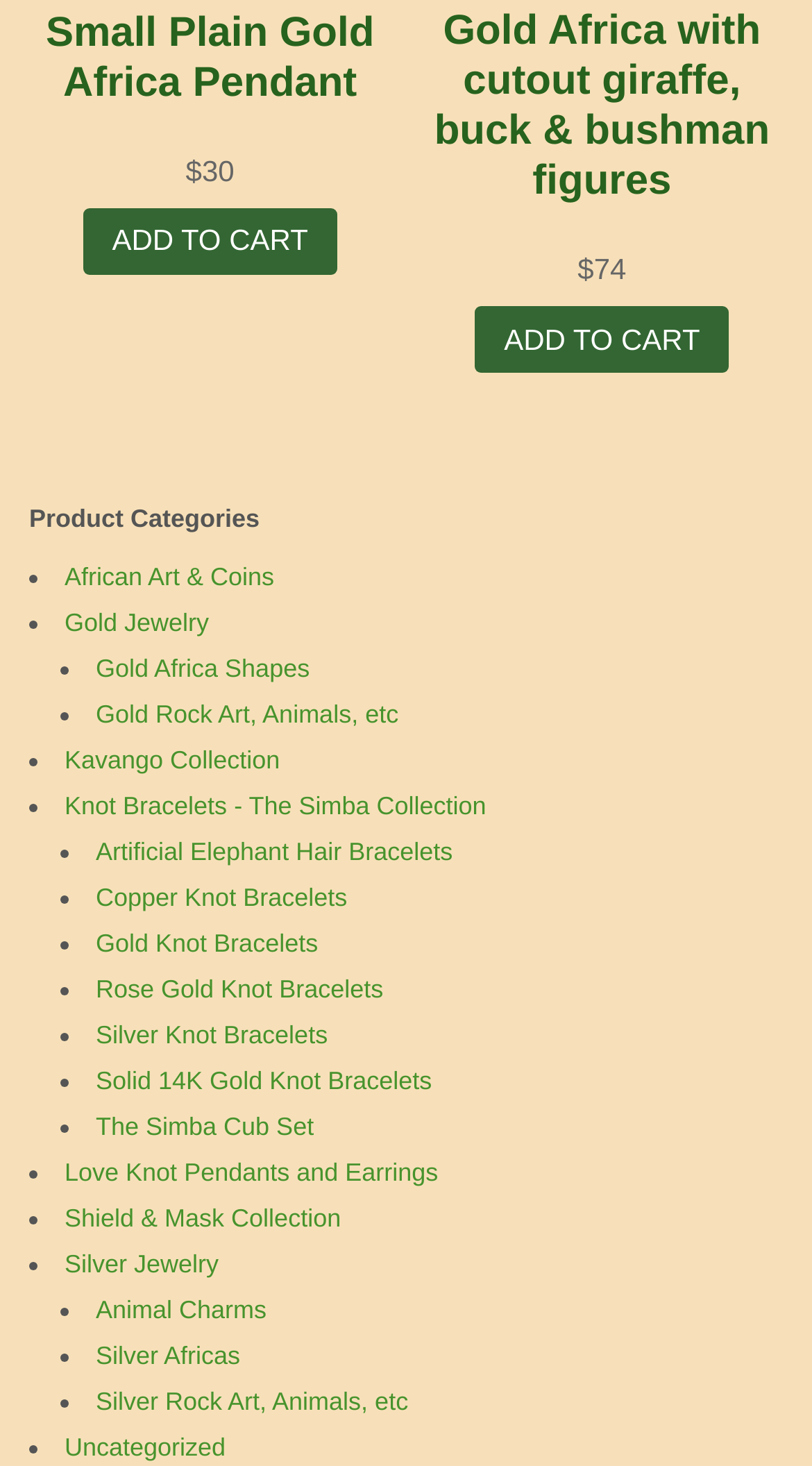How many product categories are listed?
Give a thorough and detailed response to the question.

The product categories are listed in a bulleted list, and I counted 14 list markers and corresponding links, indicating 14 product categories.